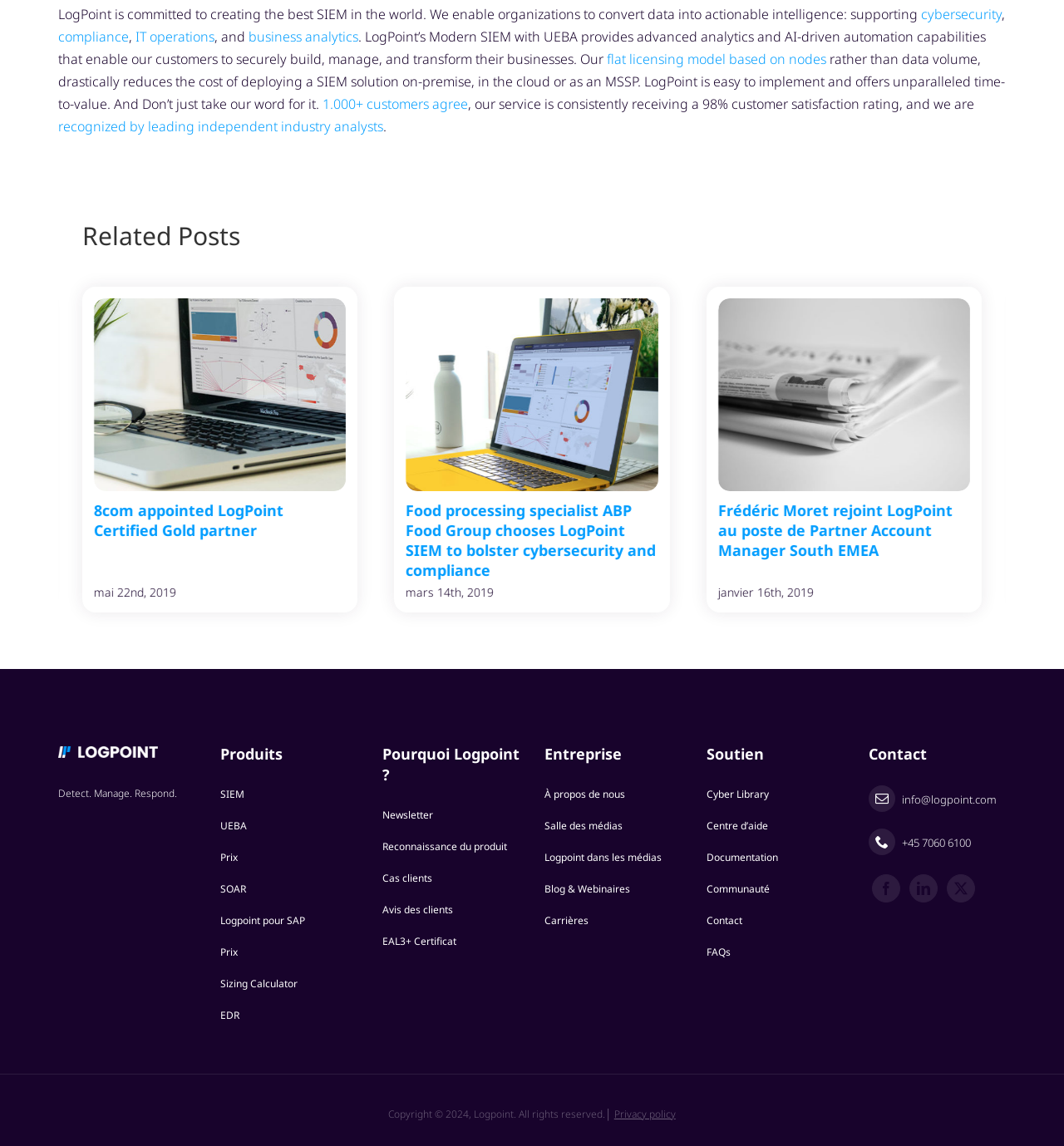What is the topic of the 'Related Posts' section?
From the image, respond with a single word or phrase.

Cybersecurity and compliance